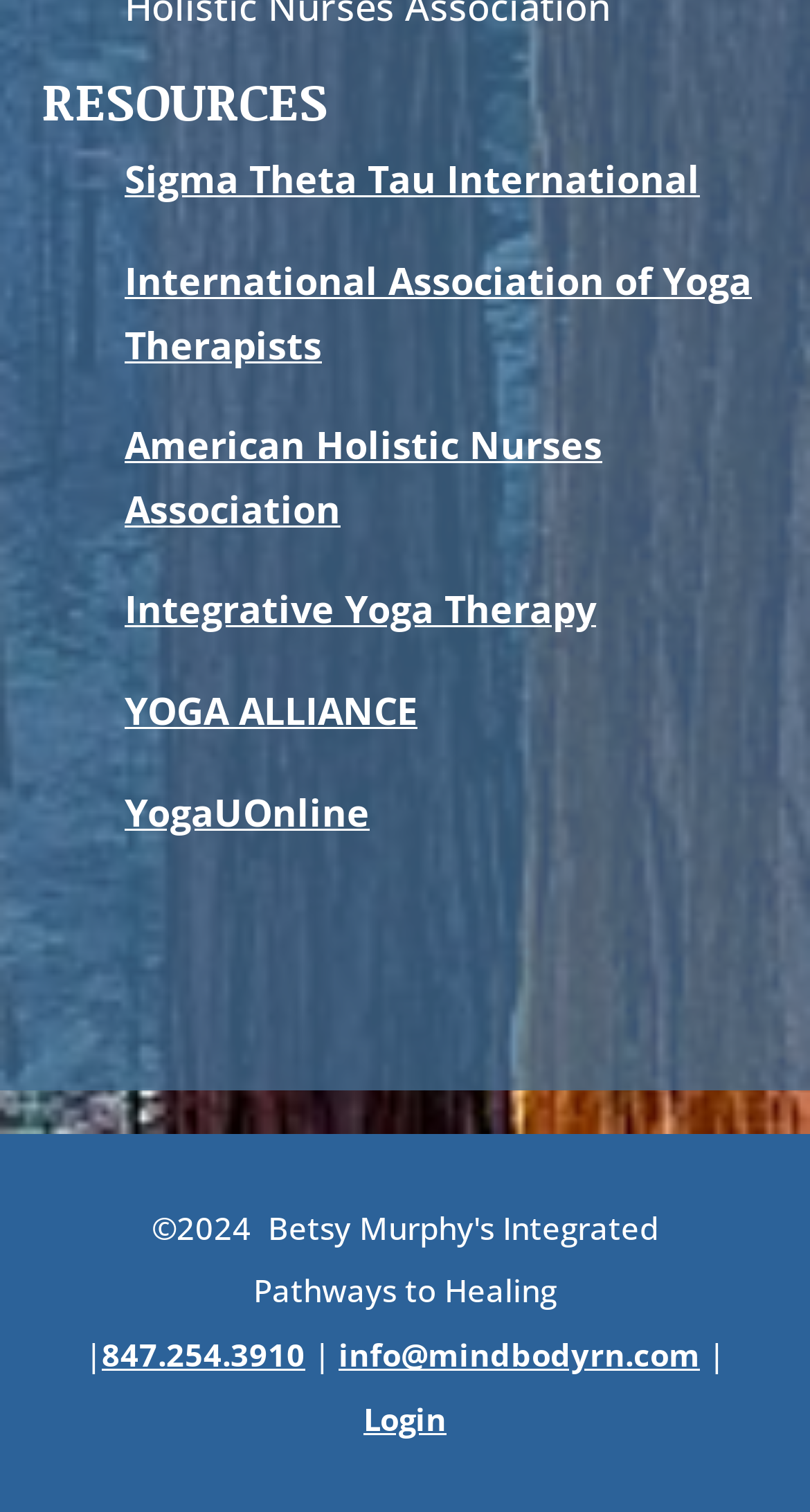Locate the bounding box coordinates of the element that should be clicked to fulfill the instruction: "view Integrative Yoga Therapy".

[0.154, 0.386, 0.736, 0.419]